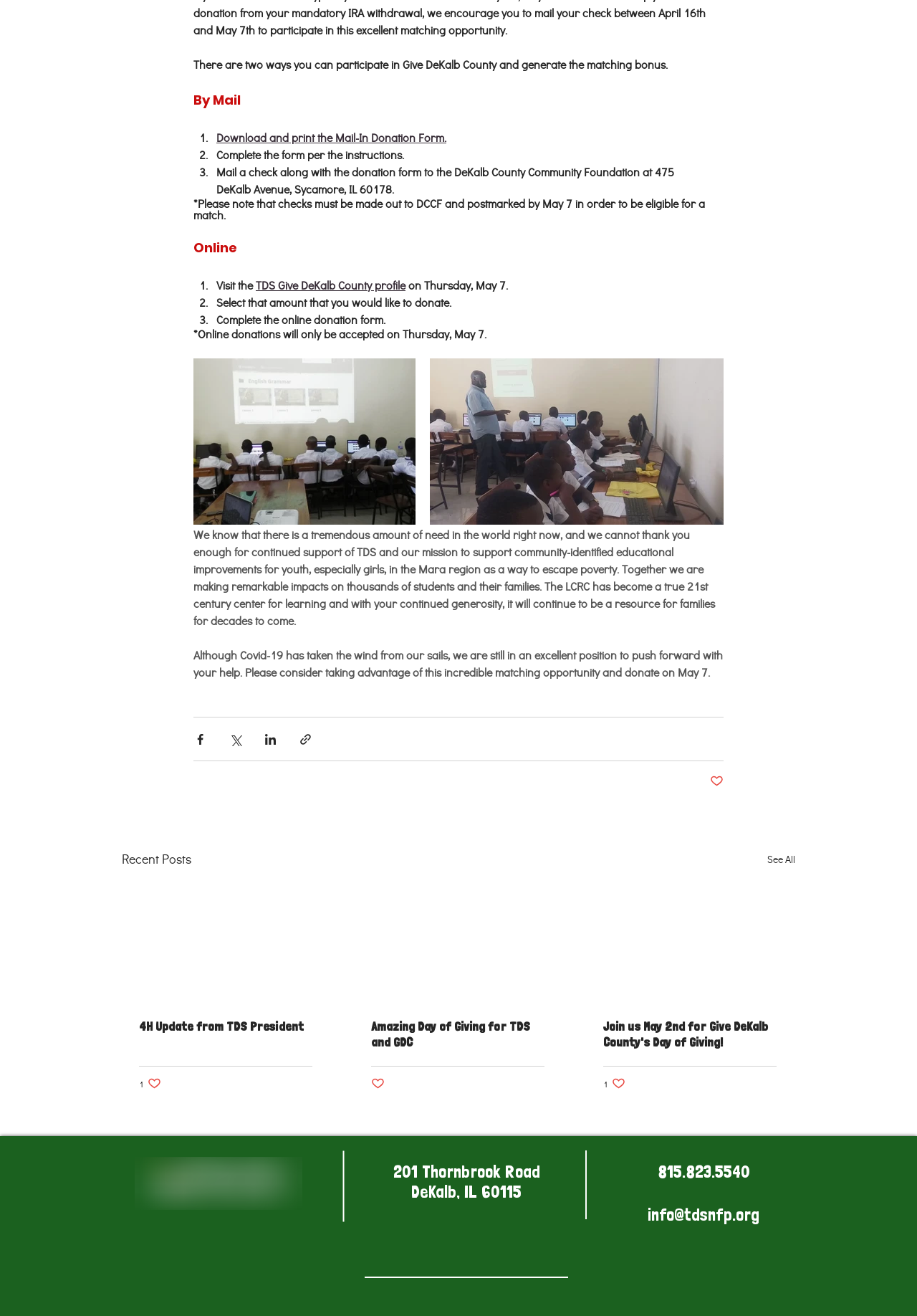Using the elements shown in the image, answer the question comprehensively: What is the deadline for checks to be postmarked to be eligible for a match?

The webpage mentions that checks must be made out to DCCF and postmarked by May 7 in order to be eligible for a match. This deadline is specified in the 'By Mail' section of the webpage.